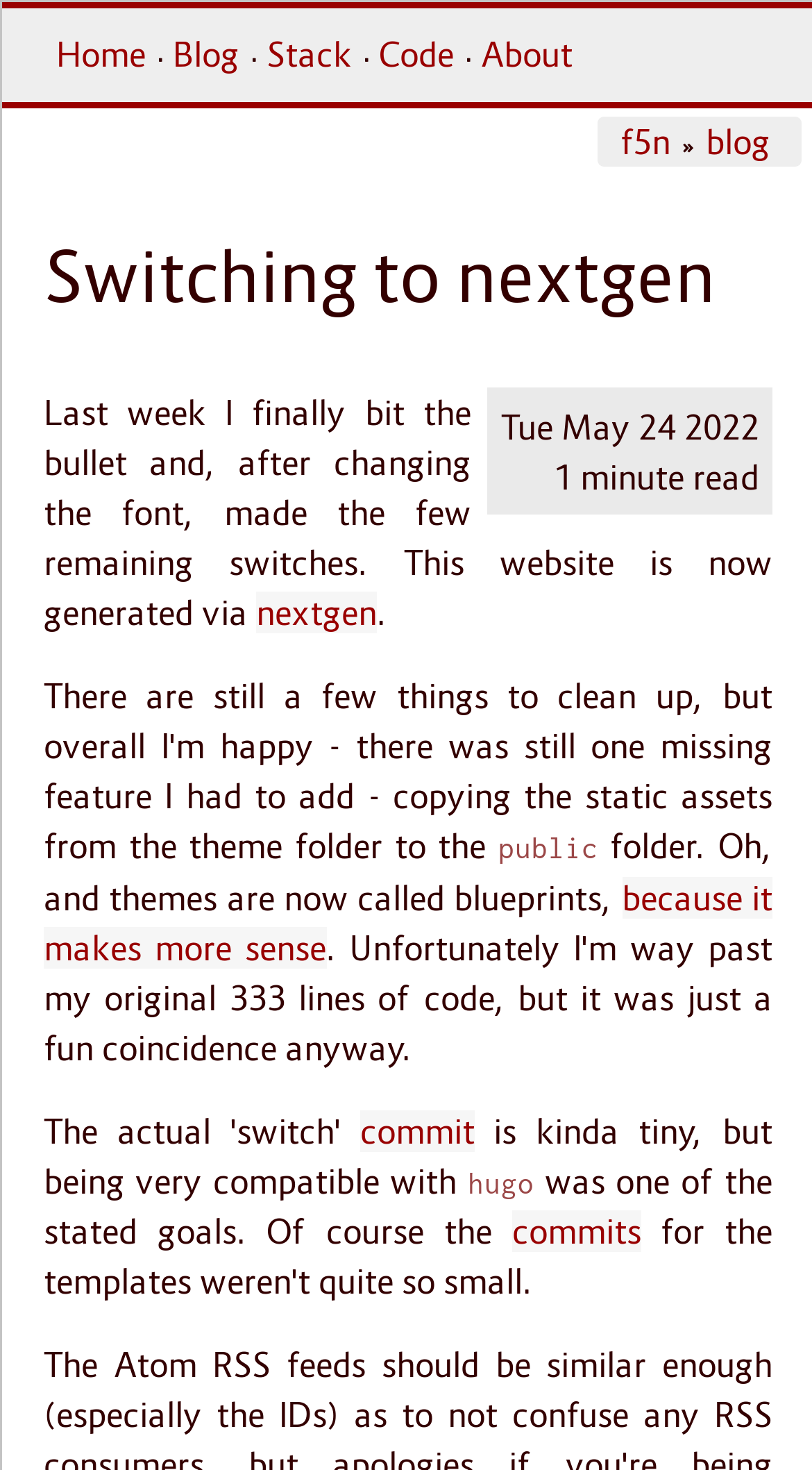Can you specify the bounding box coordinates for the region that should be clicked to fulfill this instruction: "Read the article about Clearpath EPM CEO Mike Johnson".

None